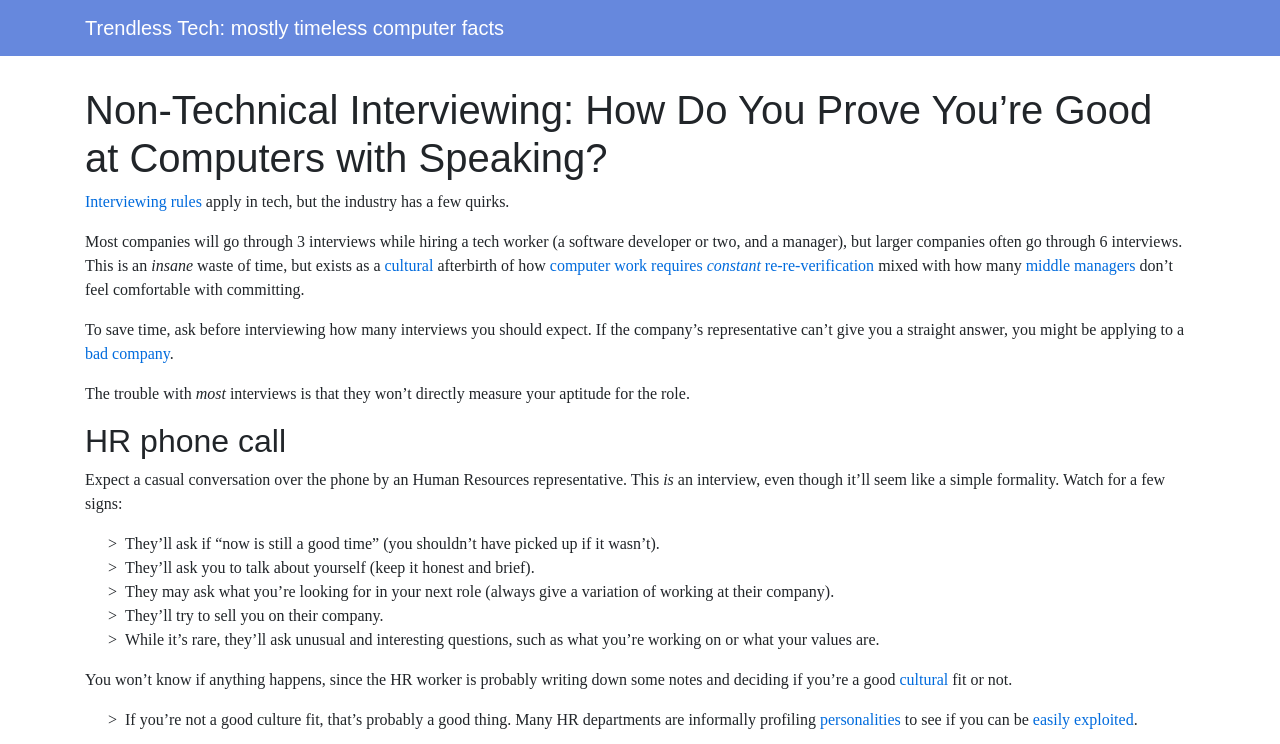Refer to the image and provide an in-depth answer to the question:
What is the main topic of this webpage?

Based on the webpage's title 'Non-Technical Interviewing: How Do You Prove You’re Good at Computers with Speaking?' and the content, it is clear that the main topic of this webpage is non-technical interviewing, specifically in the tech industry.